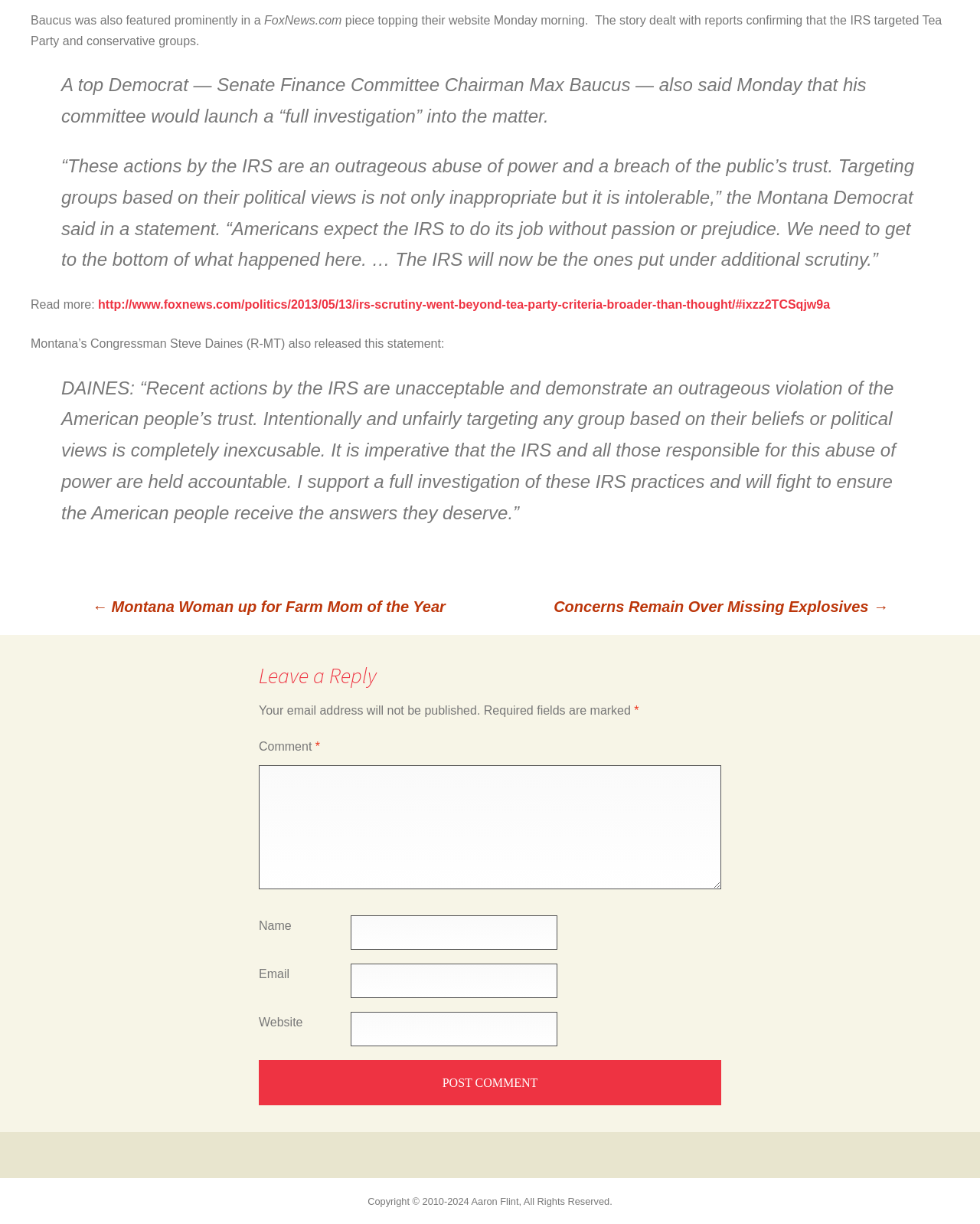Extract the bounding box coordinates for the UI element described by the text: "name="submit" value="Post Comment"". The coordinates should be in the form of [left, top, right, bottom] with values between 0 and 1.

[0.264, 0.866, 0.736, 0.903]